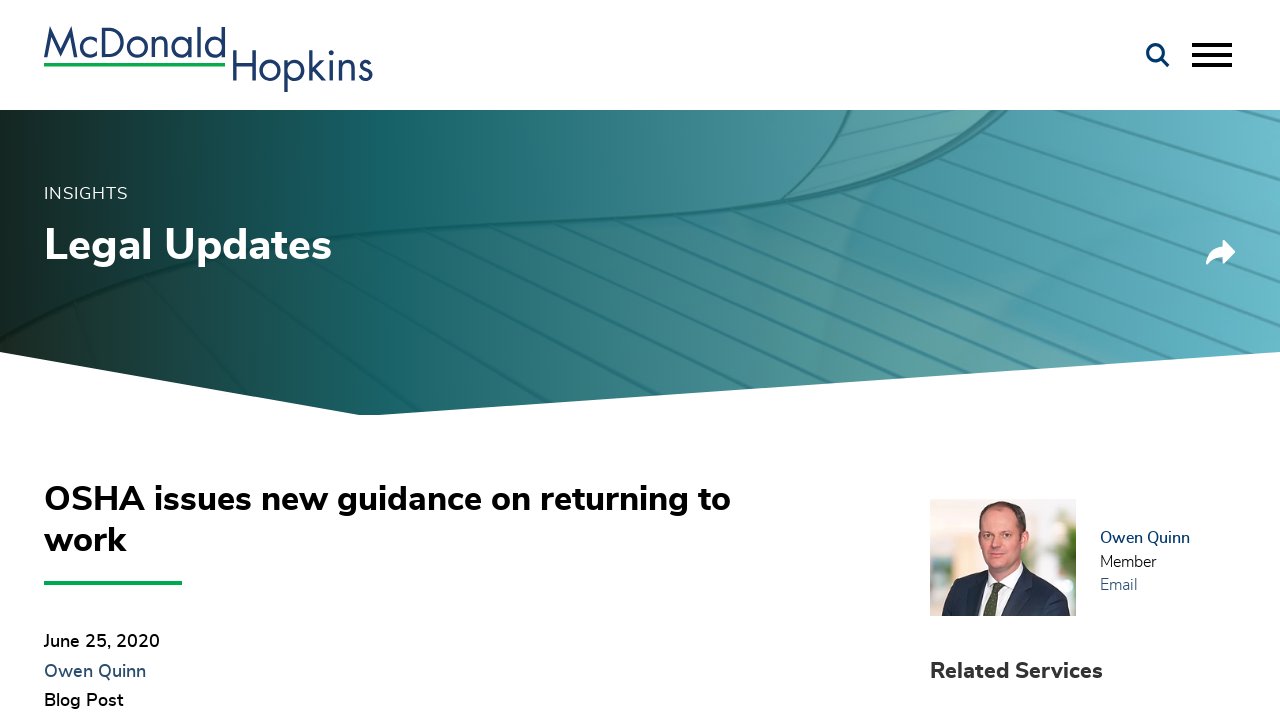Please identify the bounding box coordinates of the element's region that needs to be clicked to fulfill the following instruction: "Share the article". The bounding box coordinates should consist of four float numbers between 0 and 1, i.e., [left, top, right, bottom].

[0.942, 0.35, 0.966, 0.377]